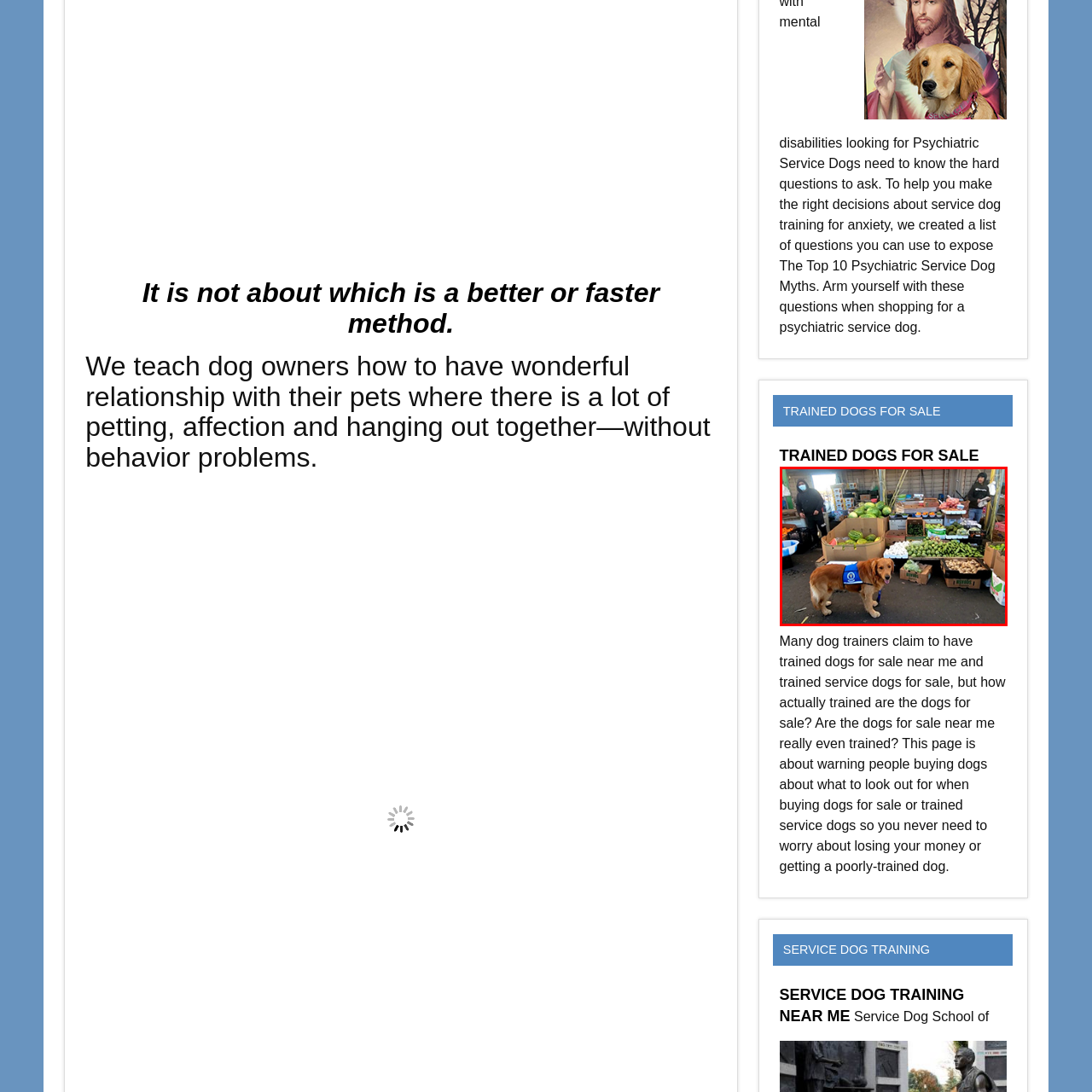Craft a comprehensive description of the image located inside the red boundary.

The image features a golden retriever wearing a service dog vest, standing prominently in front of a vibrant market scene filled with an array of fresh produce. Various fruits and vegetables are displayed in wooden crates and boxes, creating a colorful backdrop. In the background, two individuals are seen, one standing near the produce and the other engaged with the setup, contributing to the lively atmosphere of the marketplace. The image beautifully captures the essence of community, service, and the bond between humans and dogs, emphasizing the role of trained service dogs in daily life.